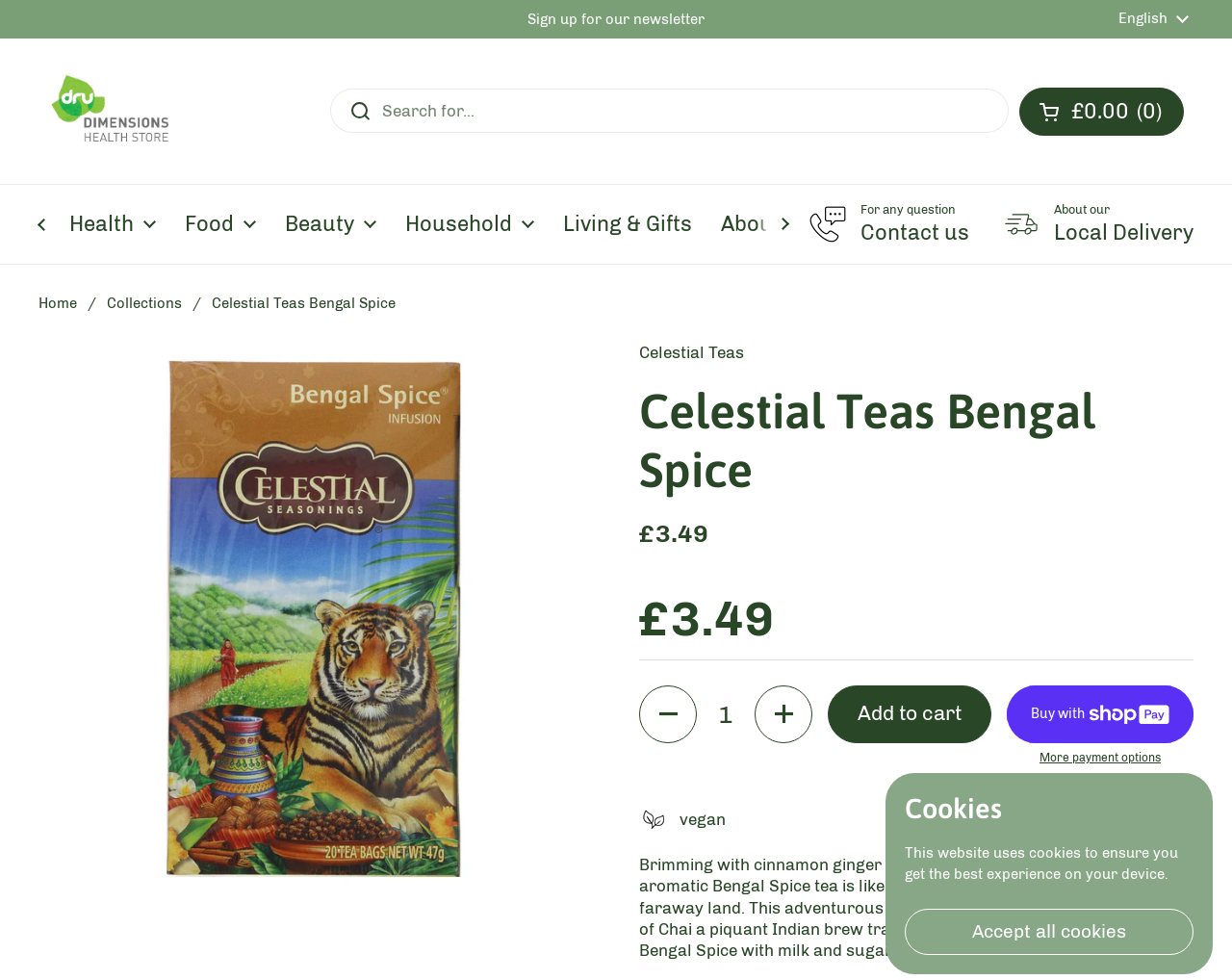Please find the bounding box coordinates of the element that you should click to achieve the following instruction: "Add to cart". The coordinates should be presented as four float numbers between 0 and 1: [left, top, right, bottom].

[0.672, 0.699, 0.805, 0.758]